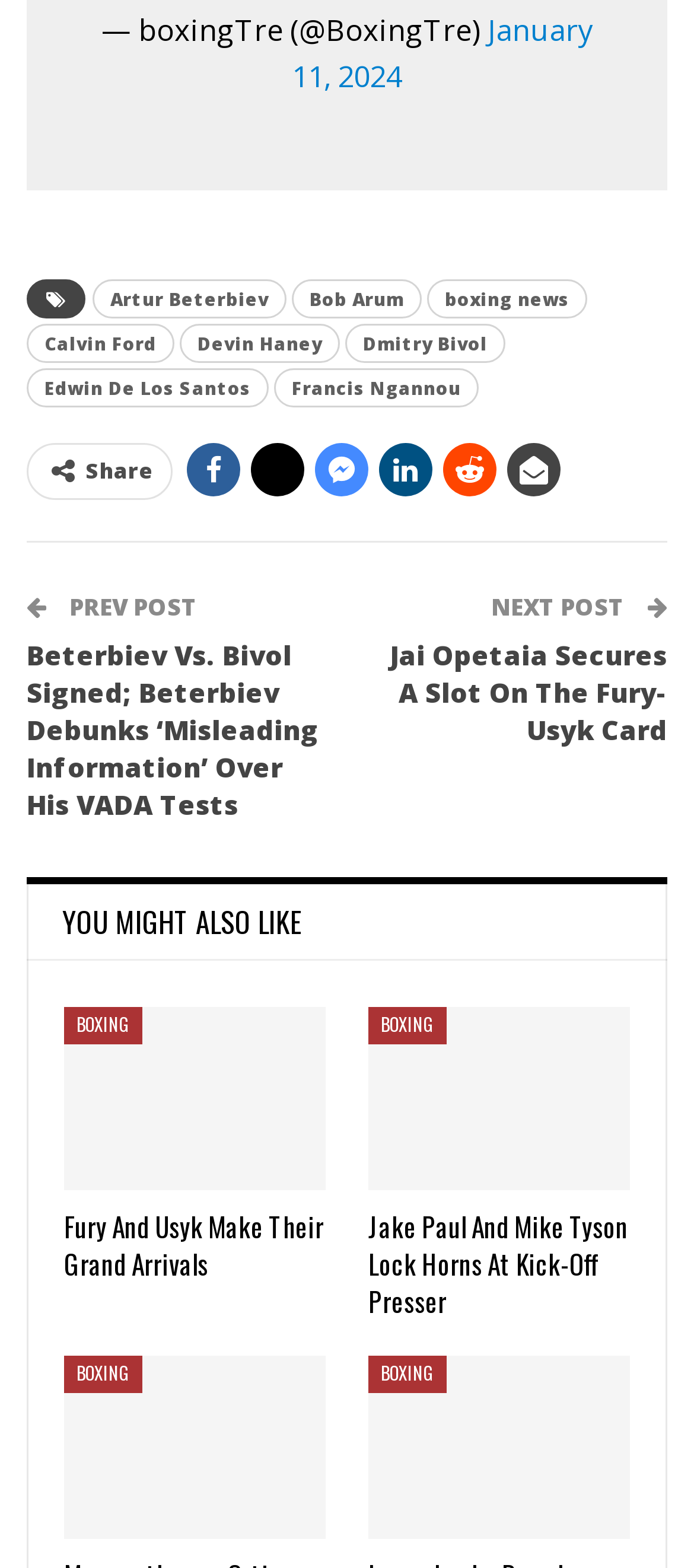Predict the bounding box of the UI element based on this description: "Boxing".

[0.092, 0.642, 0.205, 0.666]